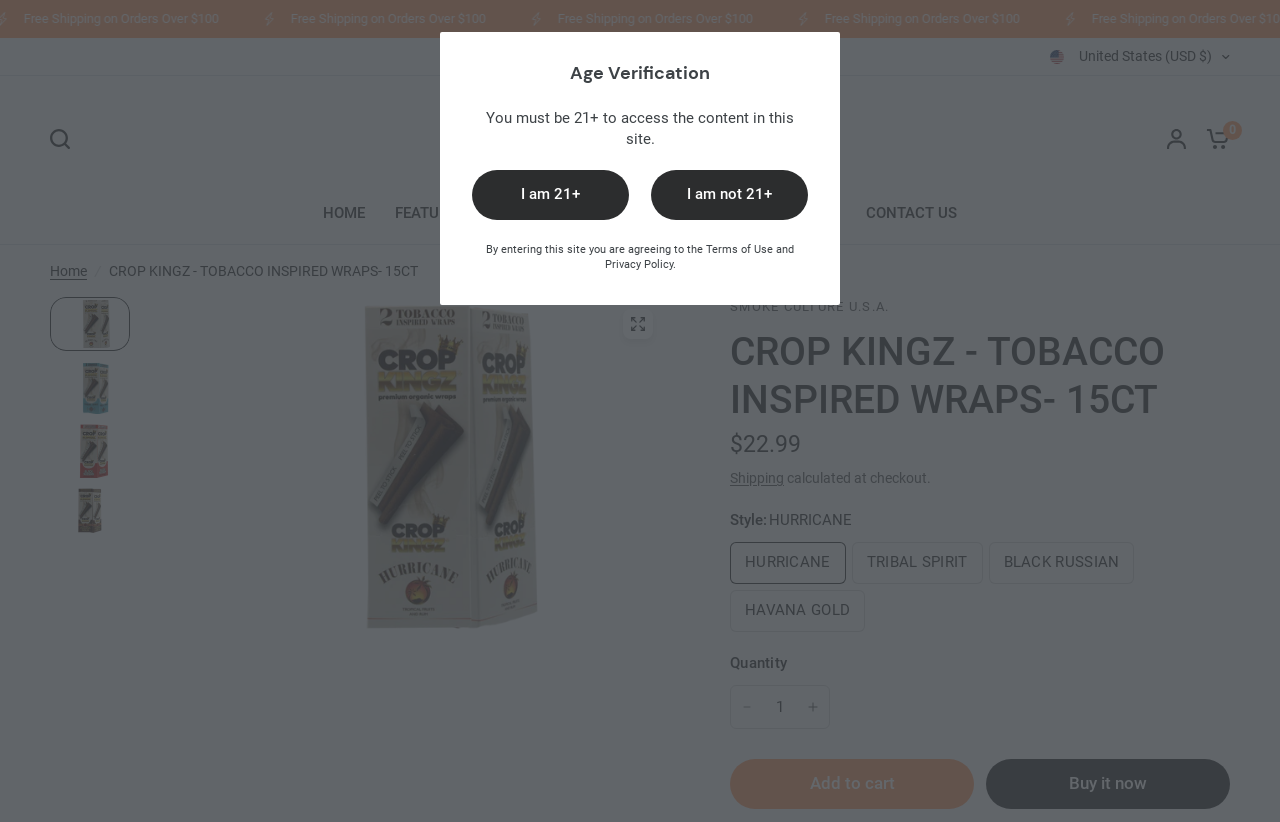Please determine the bounding box coordinates for the element that should be clicked to follow these instructions: "View my account".

[0.904, 0.105, 0.934, 0.233]